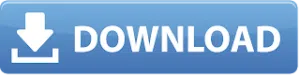Look at the image and write a detailed answer to the question: 
What is the purpose of the button?

The caption describes the button as a call to action, and its placement in the context of digital content suggests that it is intended for users looking to initiate a file download from the website, likely for games or applications.